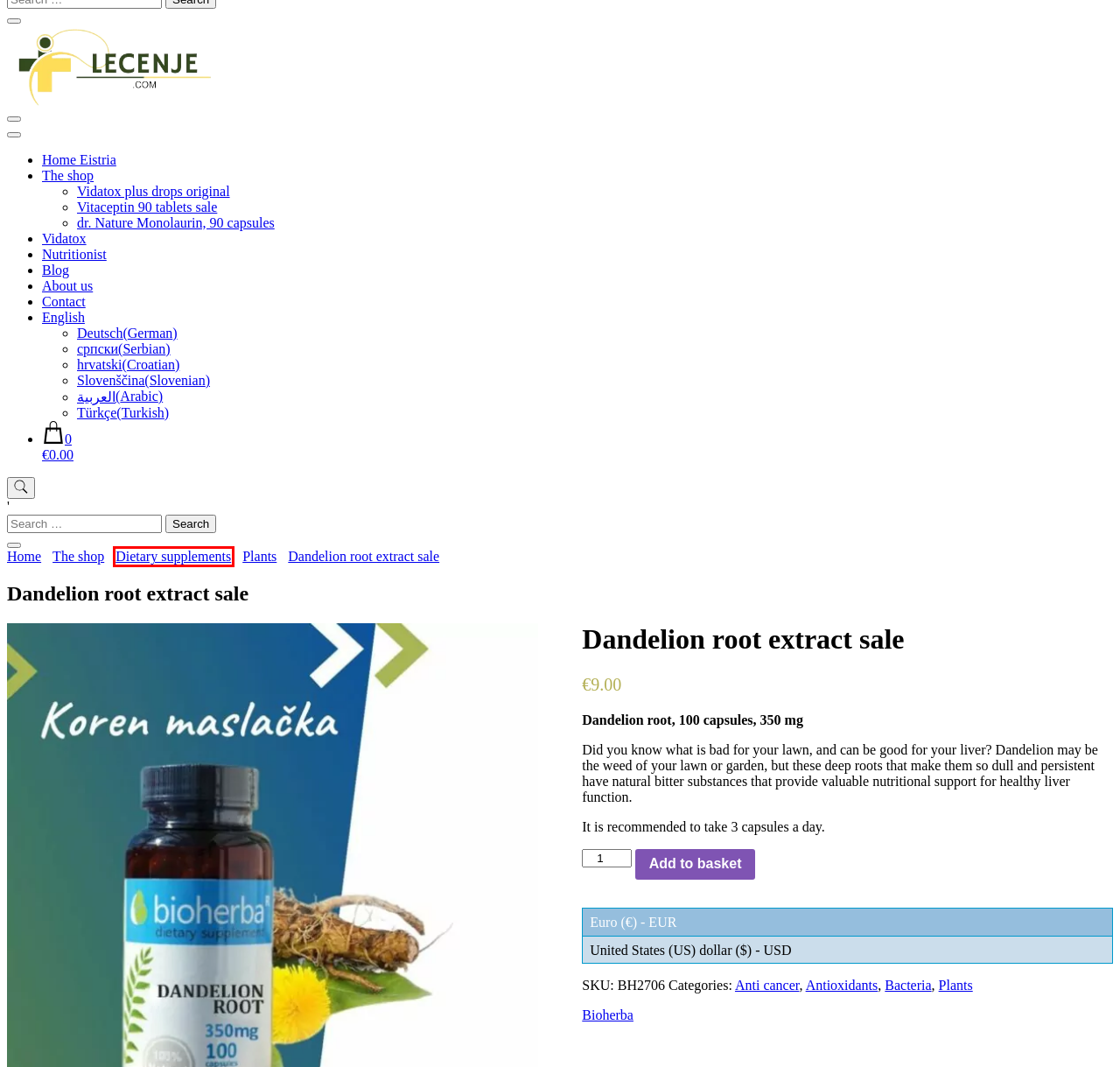Review the screenshot of a webpage which includes a red bounding box around an element. Select the description that best fits the new webpage once the element in the bounding box is clicked. Here are the candidates:
A. Anti cancer – Prirodno lecenje
B. بيع مستخلص جذر الهندباء - Eistria izvor zdravlja
C. Plants – Prirodno lecenje
D. Antioxidants – Prirodno lecenje
E. Dietary supplements – Prirodno lecenje
F. Bacteria – Prirodno lecenje
G. Nutricionista najbolja ponuda iskustvo i kvalitet
H. Bioherba – Prirodno lecenje

E